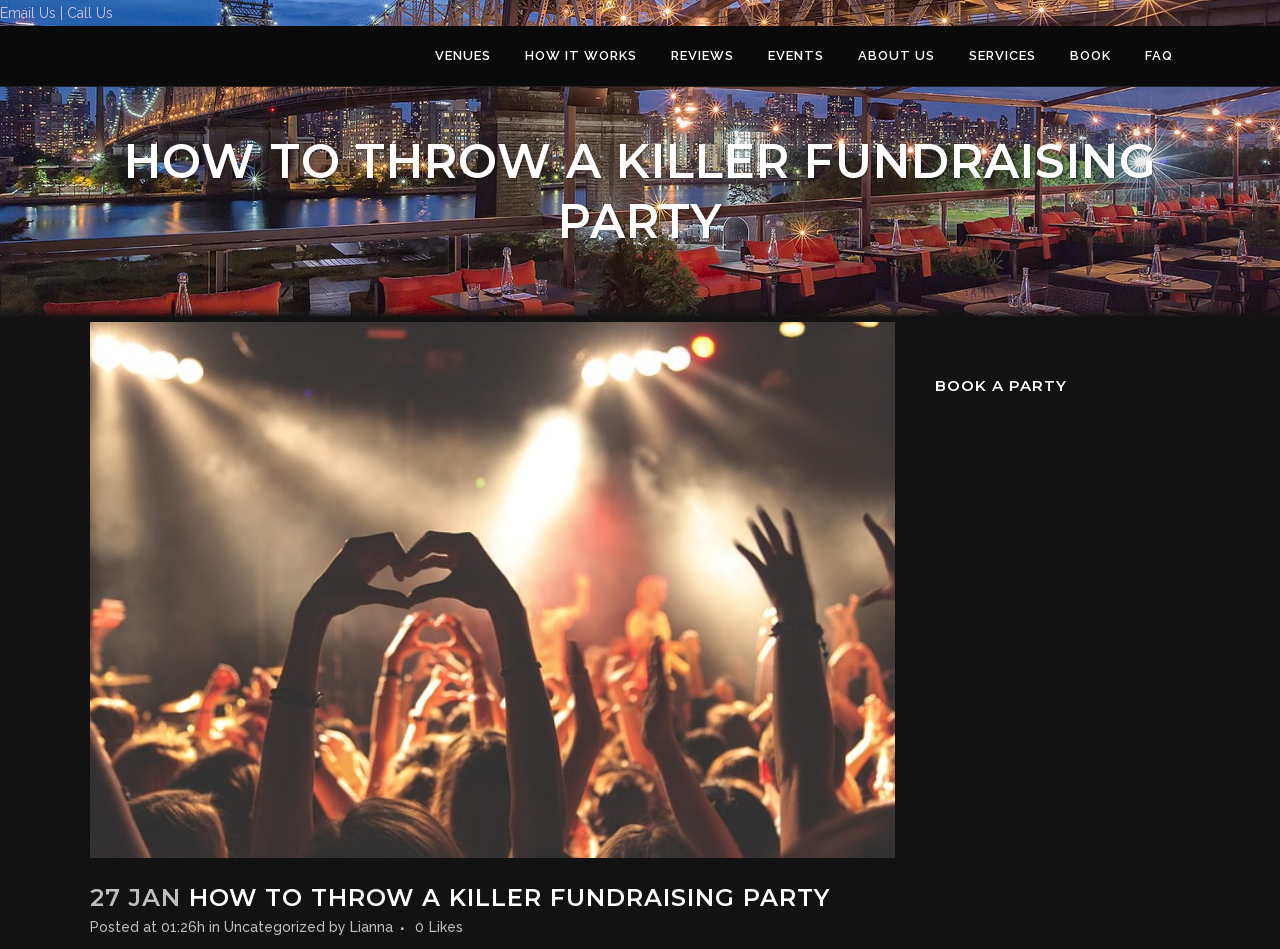Please determine the bounding box coordinates of the element to click on in order to accomplish the following task: "Book a party". Ensure the coordinates are four float numbers ranging from 0 to 1, i.e., [left, top, right, bottom].

[0.73, 0.394, 0.93, 0.419]